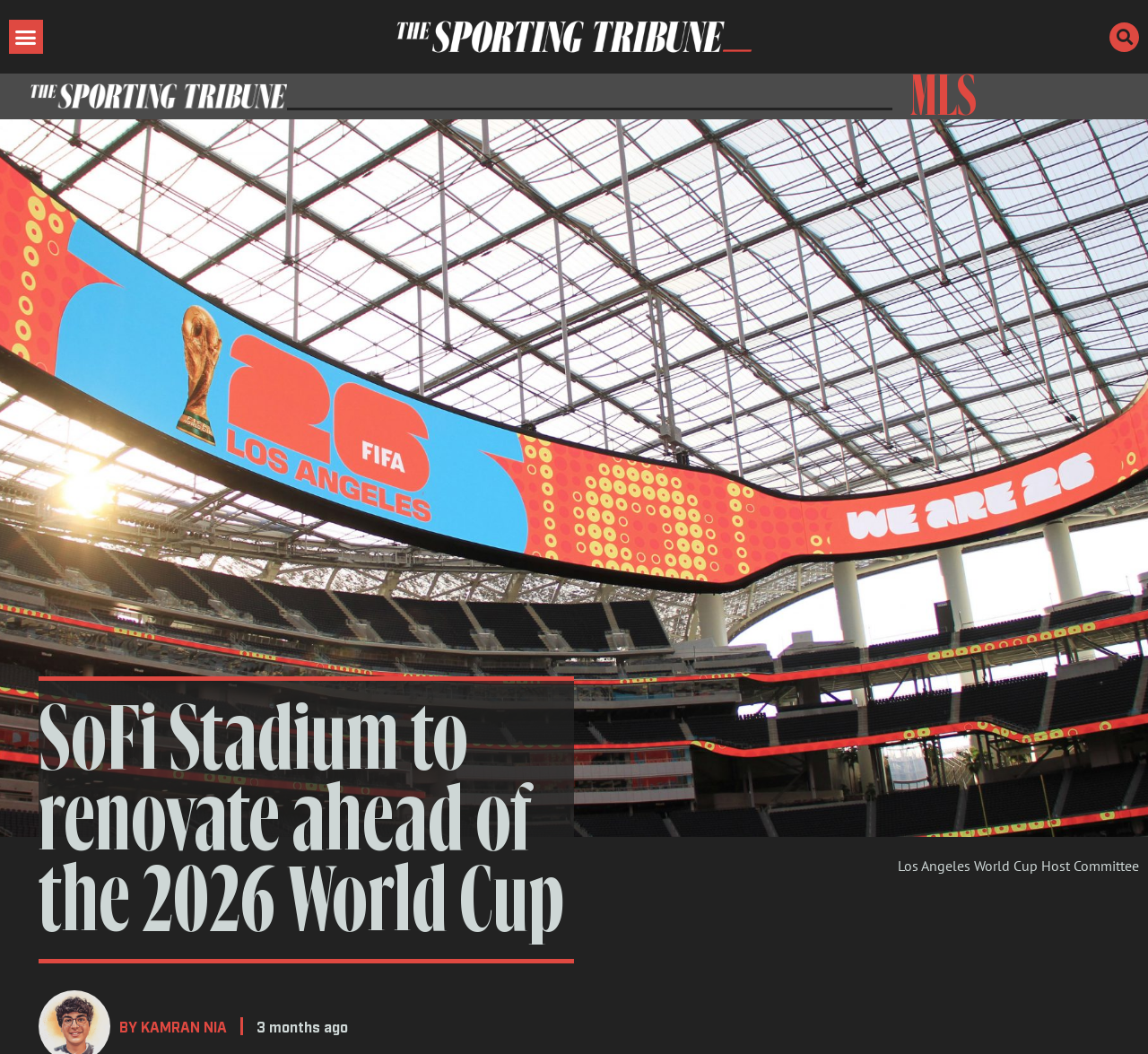What is the time frame mentioned in the article?
Please provide a comprehensive answer based on the details in the screenshot.

I found this answer by looking at the StaticText element '3 months ago' which is located near the author's name, suggesting that it is the time frame when the article was written or the event occurred.